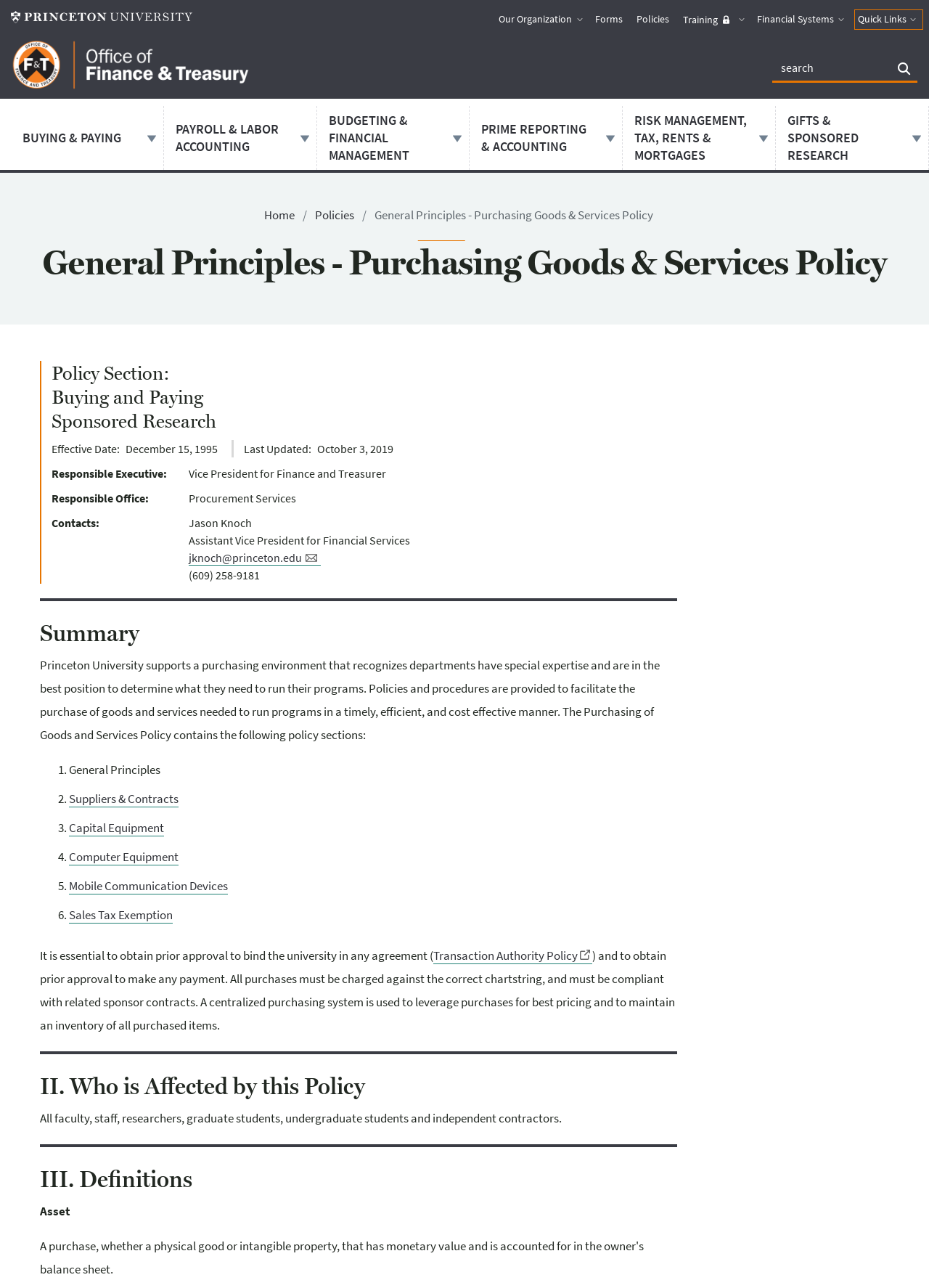Pinpoint the bounding box coordinates of the clickable element to carry out the following instruction: "Go to 'Buying & Paying' page."

[0.012, 0.082, 0.165, 0.132]